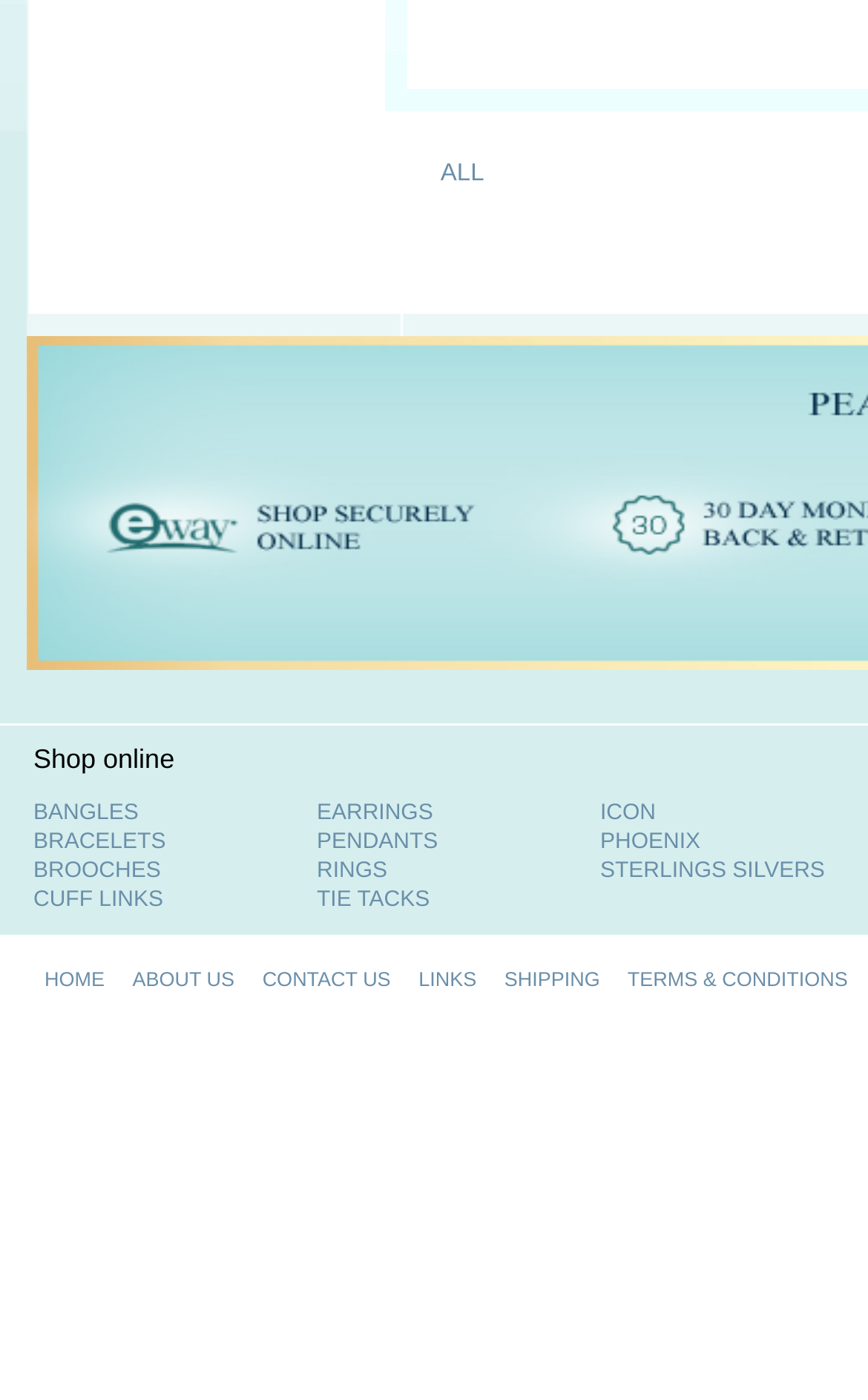Locate the bounding box coordinates of the element that should be clicked to fulfill the instruction: "click on BANGLES".

[0.038, 0.572, 0.16, 0.59]